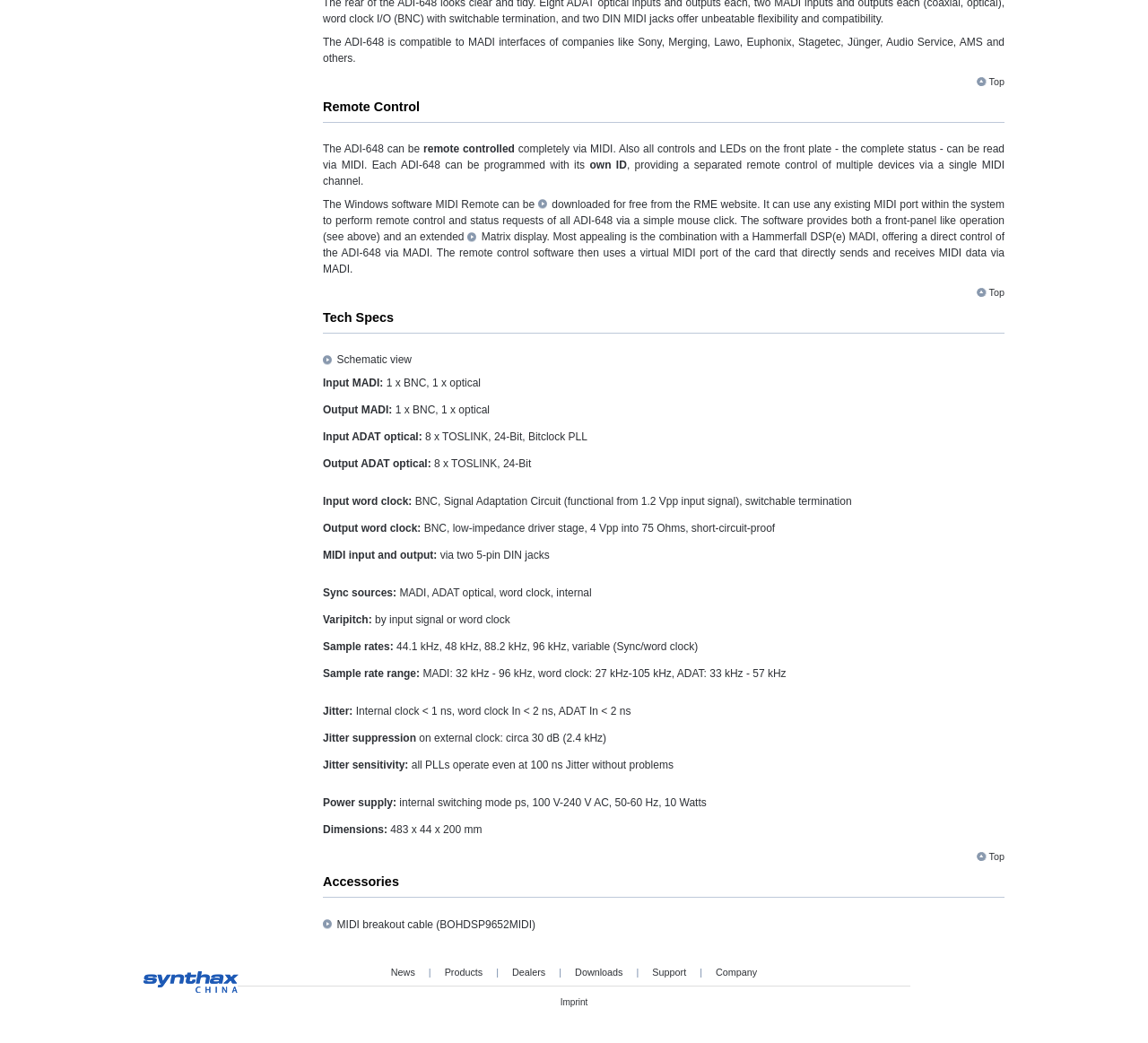Please identify the bounding box coordinates of the clickable element to fulfill the following instruction: "Click on 'Top'". The coordinates should be four float numbers between 0 and 1, i.e., [left, top, right, bottom].

[0.85, 0.073, 0.875, 0.083]